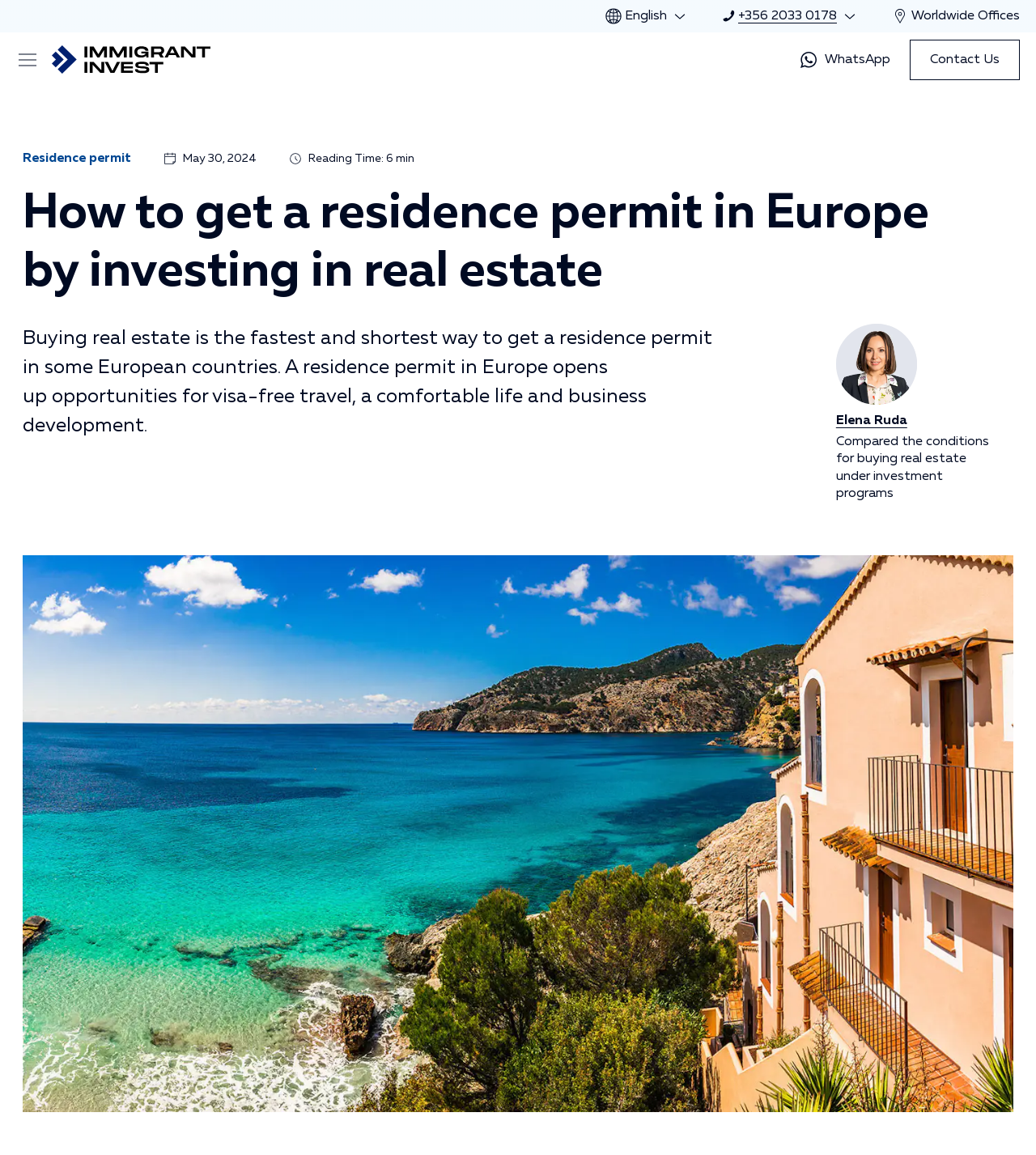What is the topic of this webpage?
Provide an in-depth answer to the question, covering all aspects.

Based on the webpage content, it appears that the topic is about obtaining a residence permit in Europe through investing in real estate. The heading and static text on the page suggest that the webpage provides information on how to get a residence permit in Europe by investing in real estate.